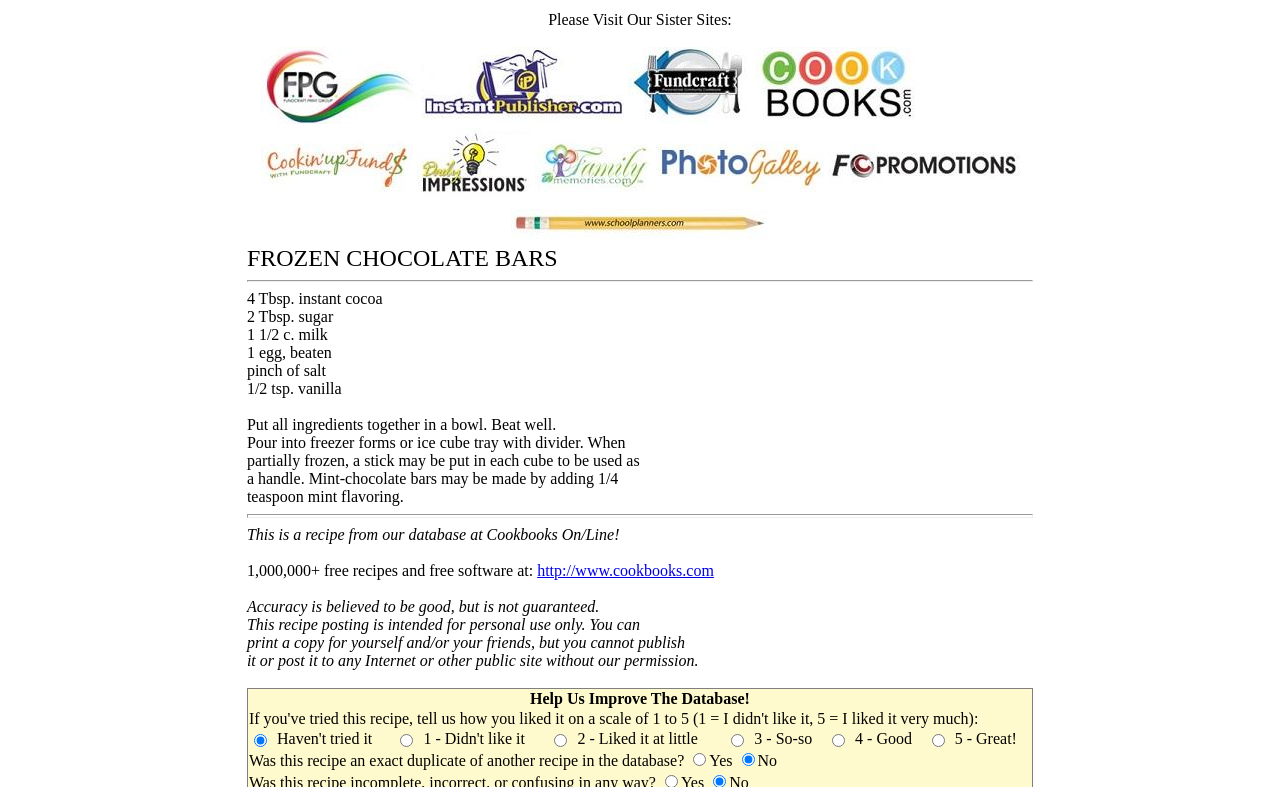How can users provide feedback on the recipe?
Based on the screenshot, provide a one-word or short-phrase response.

Rating system